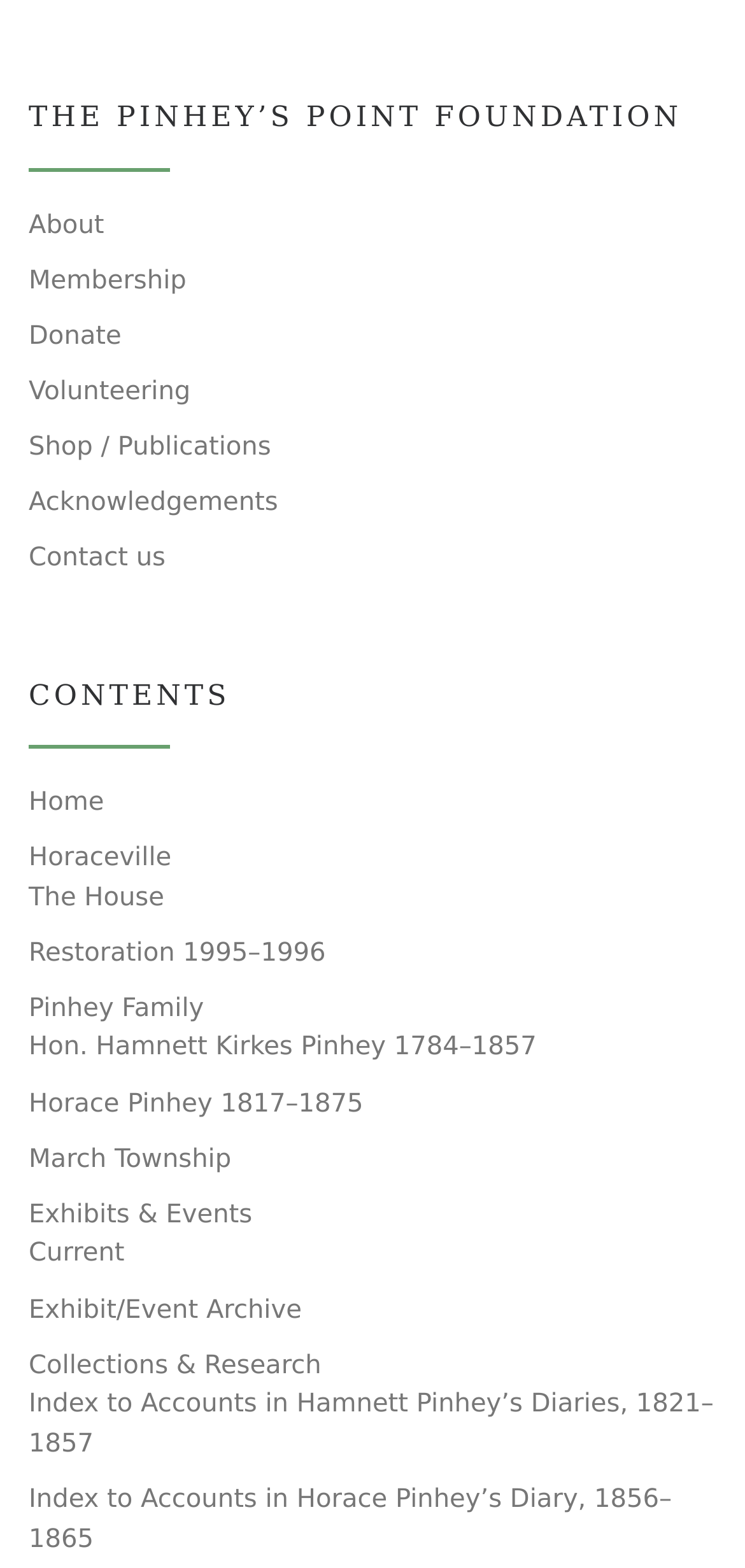Provide the bounding box coordinates for the UI element described in this sentence: "Hon. Hamnett Kirkes Pinhey 1784–1857". The coordinates should be four float values between 0 and 1, i.e., [left, top, right, bottom].

[0.038, 0.657, 0.72, 0.682]